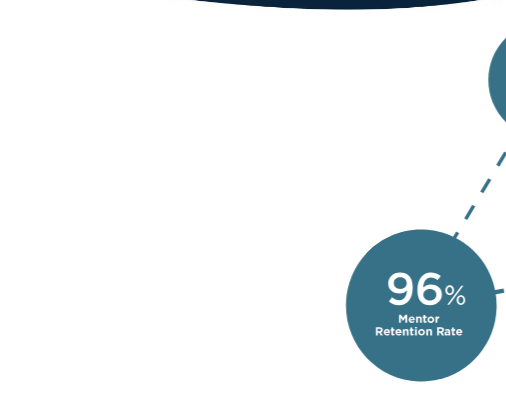What do the connected lines in the design suggest?
Could you give a comprehensive explanation in response to this question?

The connected lines in the design suggest a network or flow of information, reinforcing the theme of connectivity and collaboration inherent in mentorship programs.